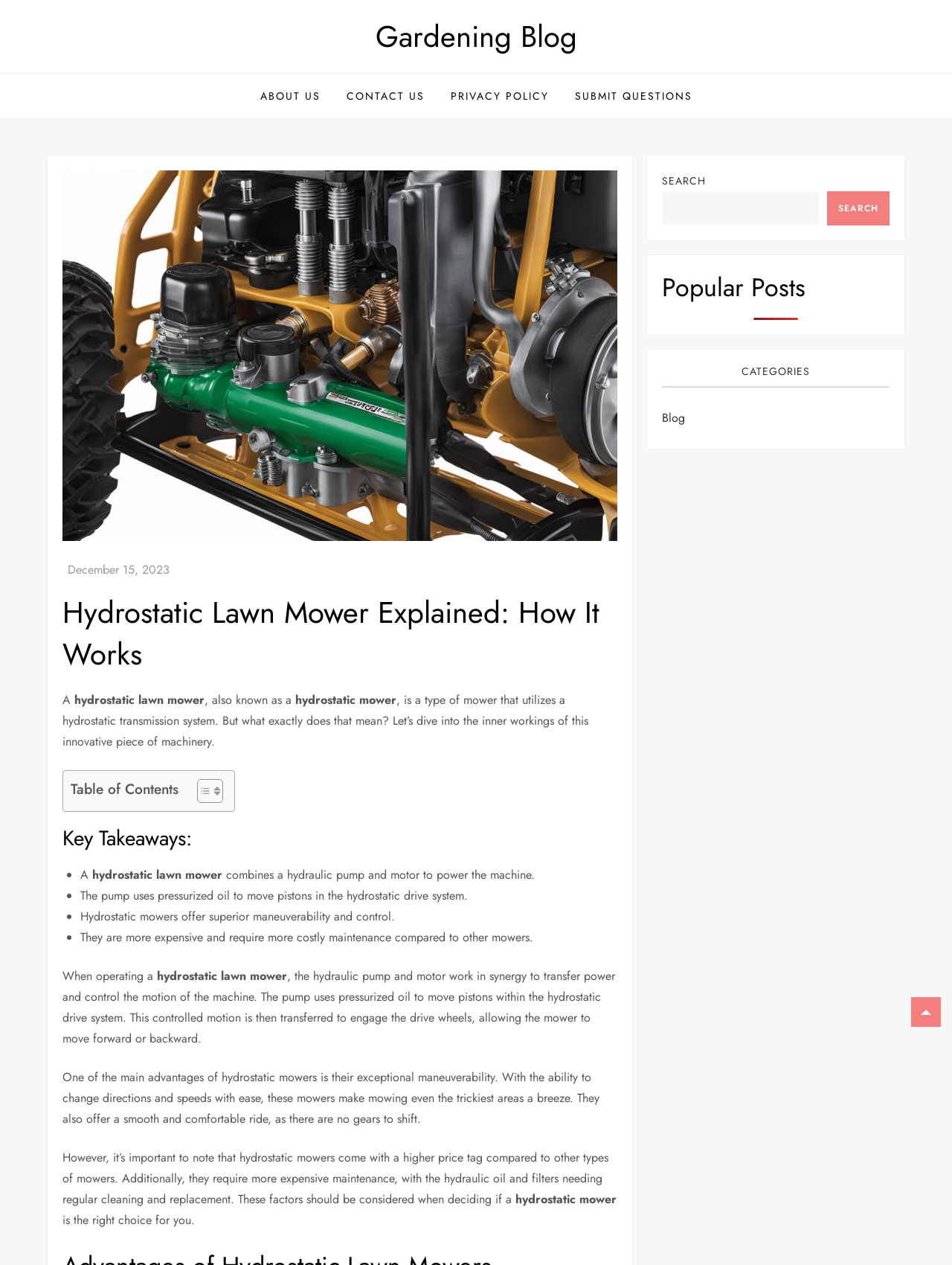Please find the bounding box coordinates of the element that must be clicked to perform the given instruction: "Learn more about 'Hydrostatic Lawn Mower Explained: How It Works'". The coordinates should be four float numbers from 0 to 1, i.e., [left, top, right, bottom].

[0.066, 0.467, 0.649, 0.533]